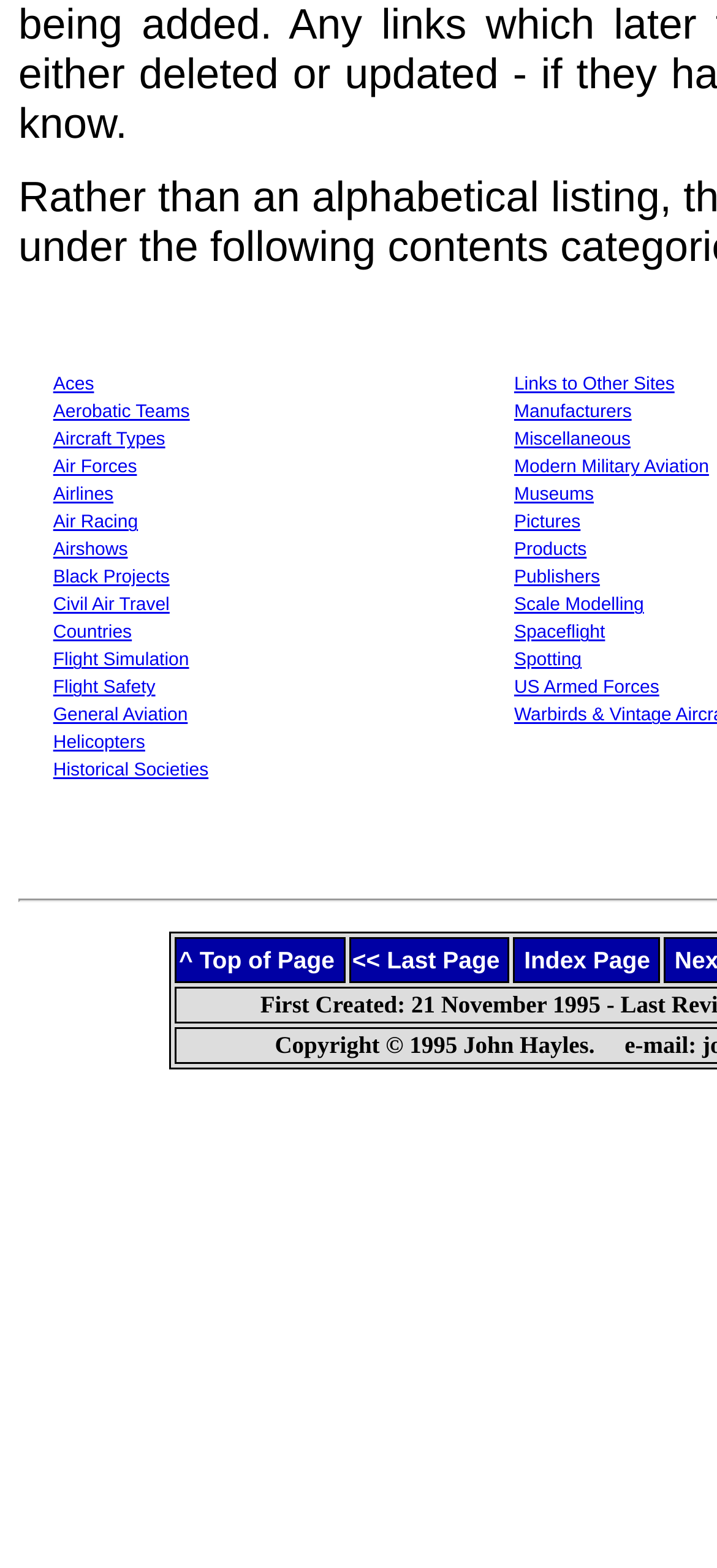Please determine the bounding box coordinates, formatted as (top-left x, top-left y, bottom-right x, bottom-right y), with all values as floating point numbers between 0 and 1. Identify the bounding box of the region described as: ^ Top of Page

[0.25, 0.603, 0.476, 0.623]